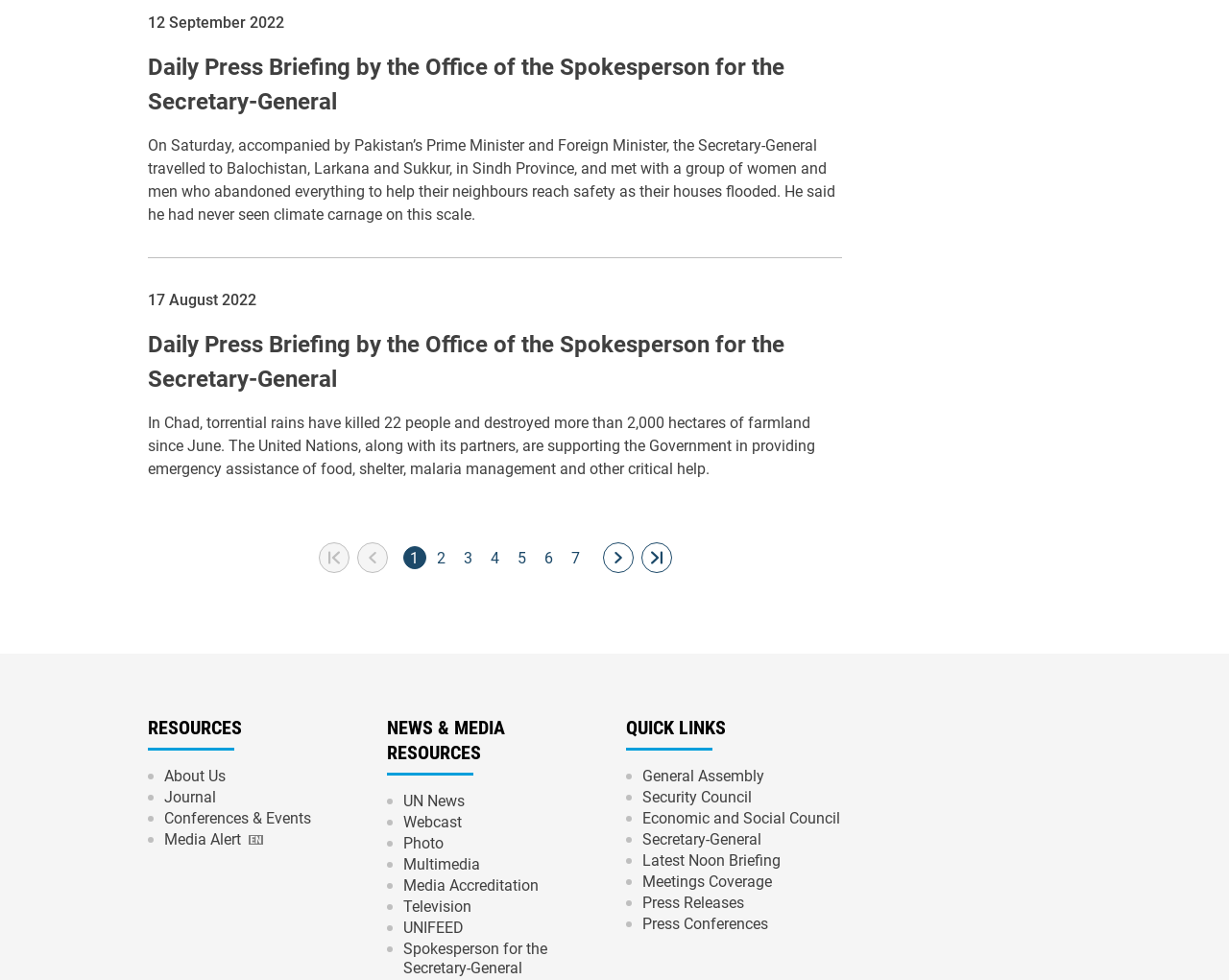What is the name of the section that contains links to 'About Us', 'Journal', etc.?
Please describe in detail the information shown in the image to answer the question.

The section that contains links to 'About Us', 'Journal', etc. is headed by a navigation element with the text 'RESOURCES'.